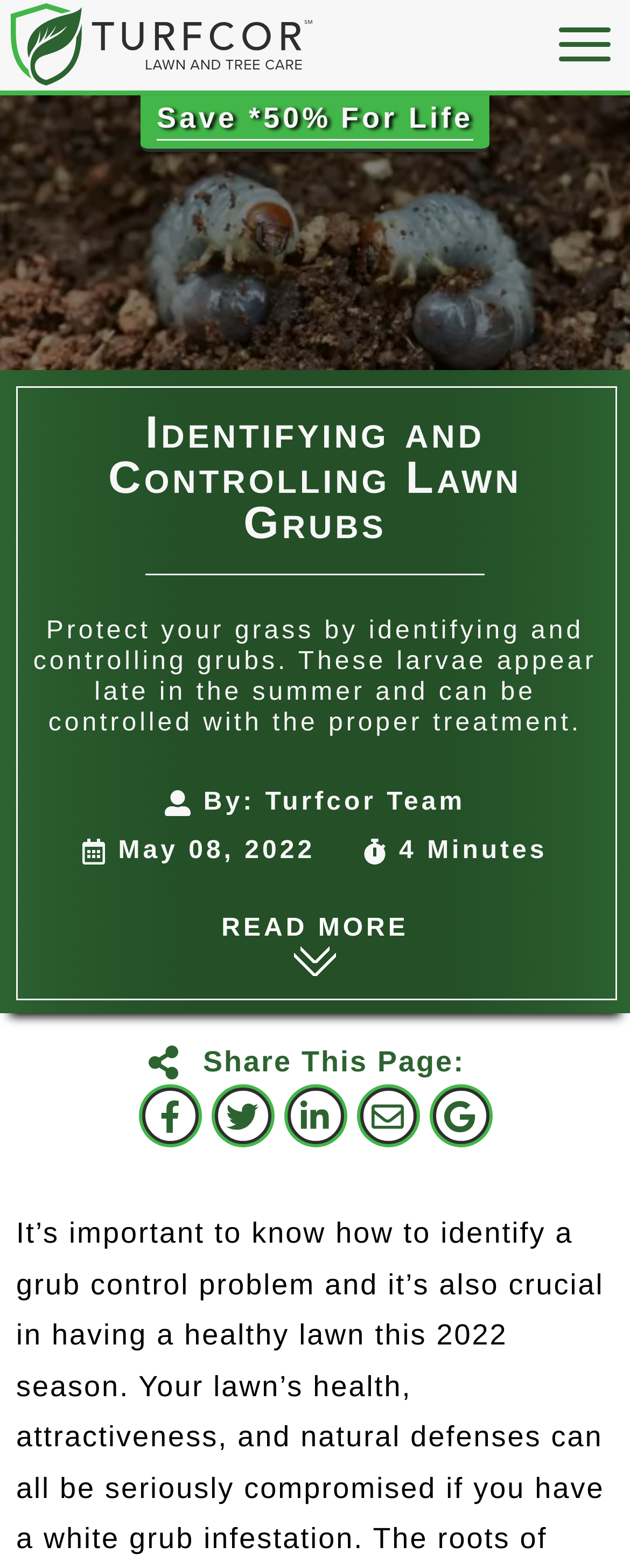Find the bounding box coordinates of the area to click in order to follow the instruction: "Visit the 'Turfcor Team' page".

[0.421, 0.503, 0.739, 0.52]